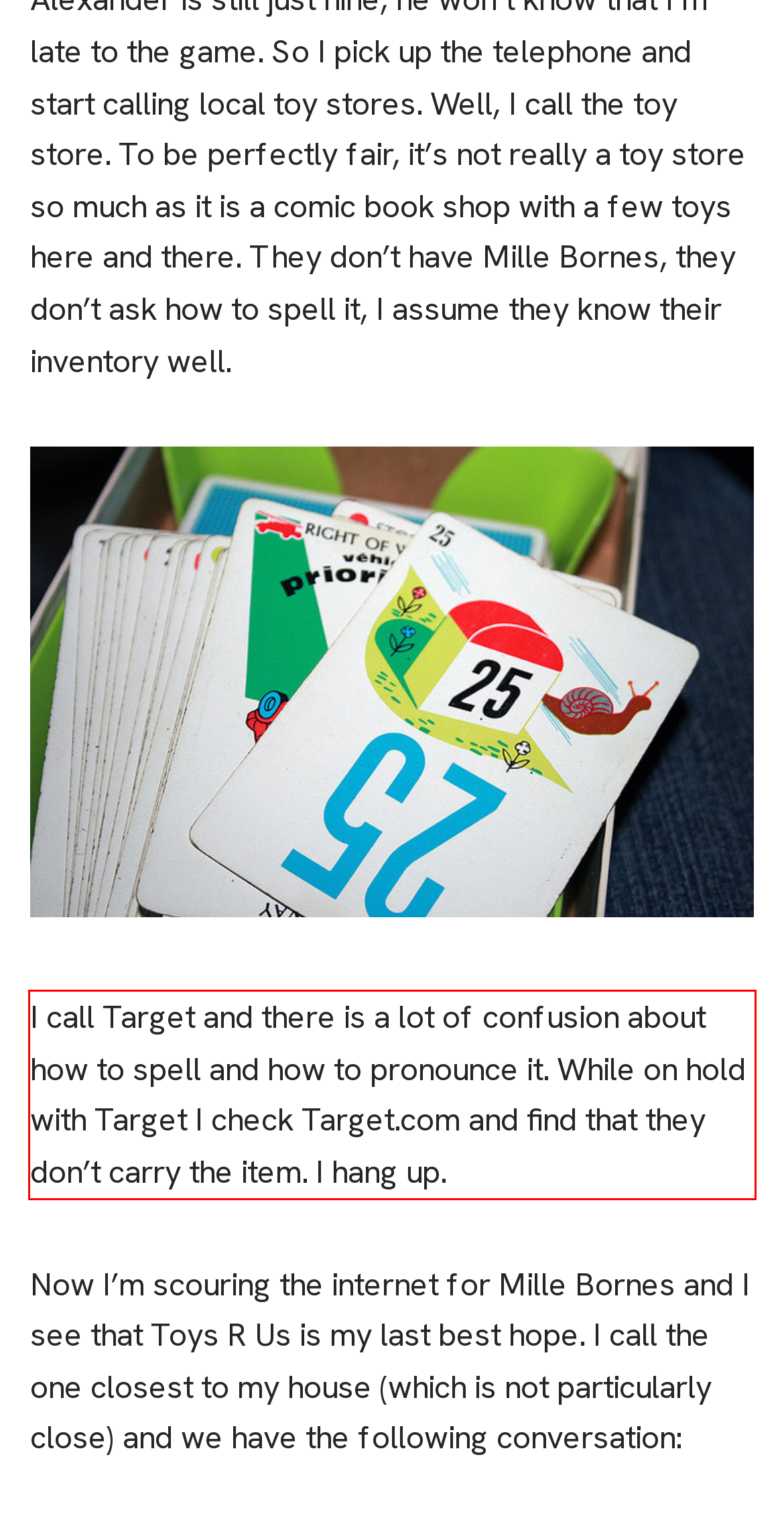With the provided screenshot of a webpage, locate the red bounding box and perform OCR to extract the text content inside it.

I call Target and there is a lot of confusion about how to spell and how to pronounce it. While on hold with Target I check Target.com and find that they don’t carry the item. I hang up.